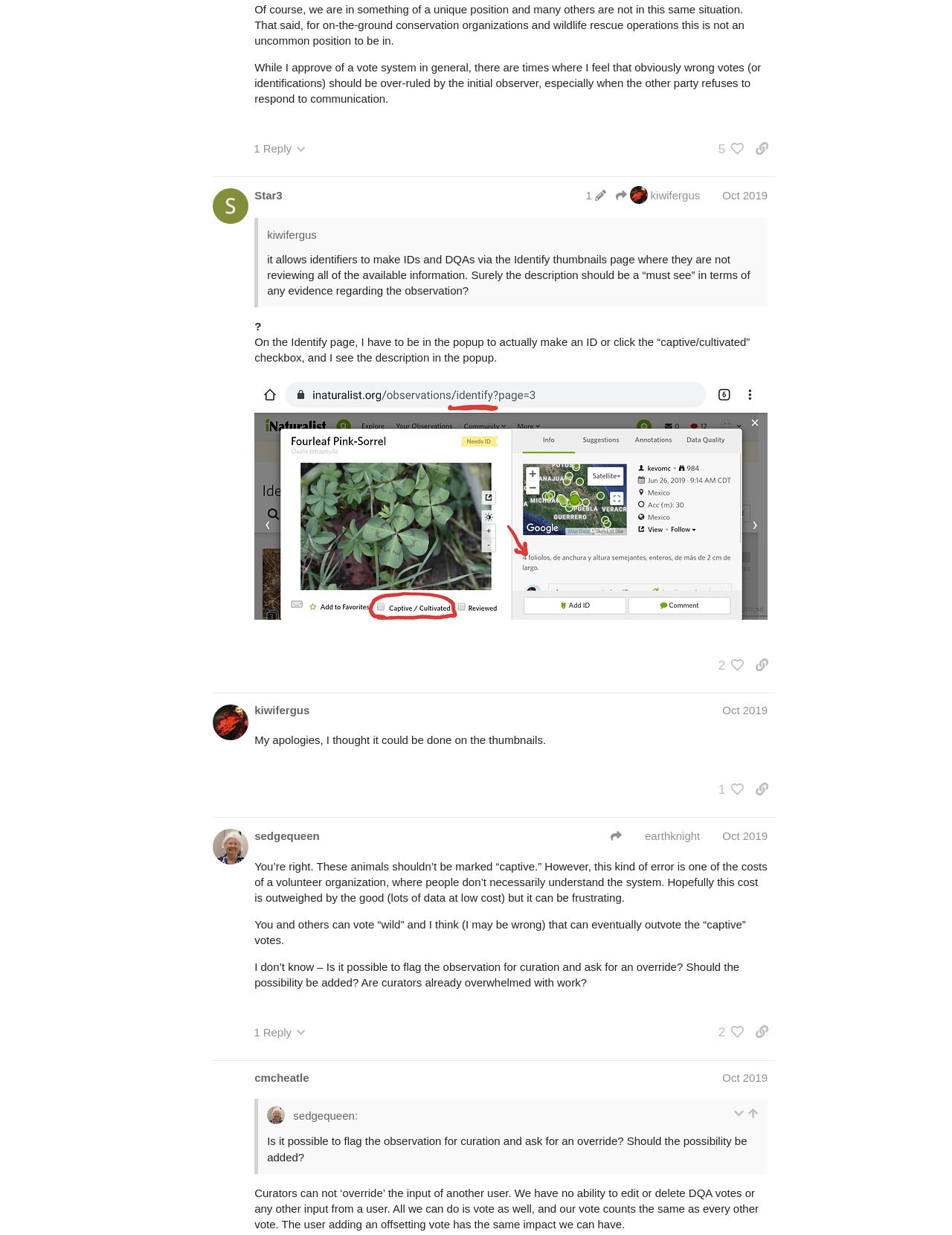What is the username of the person who made post #20?
Look at the image and provide a short answer using one word or a phrase.

sedgequeen